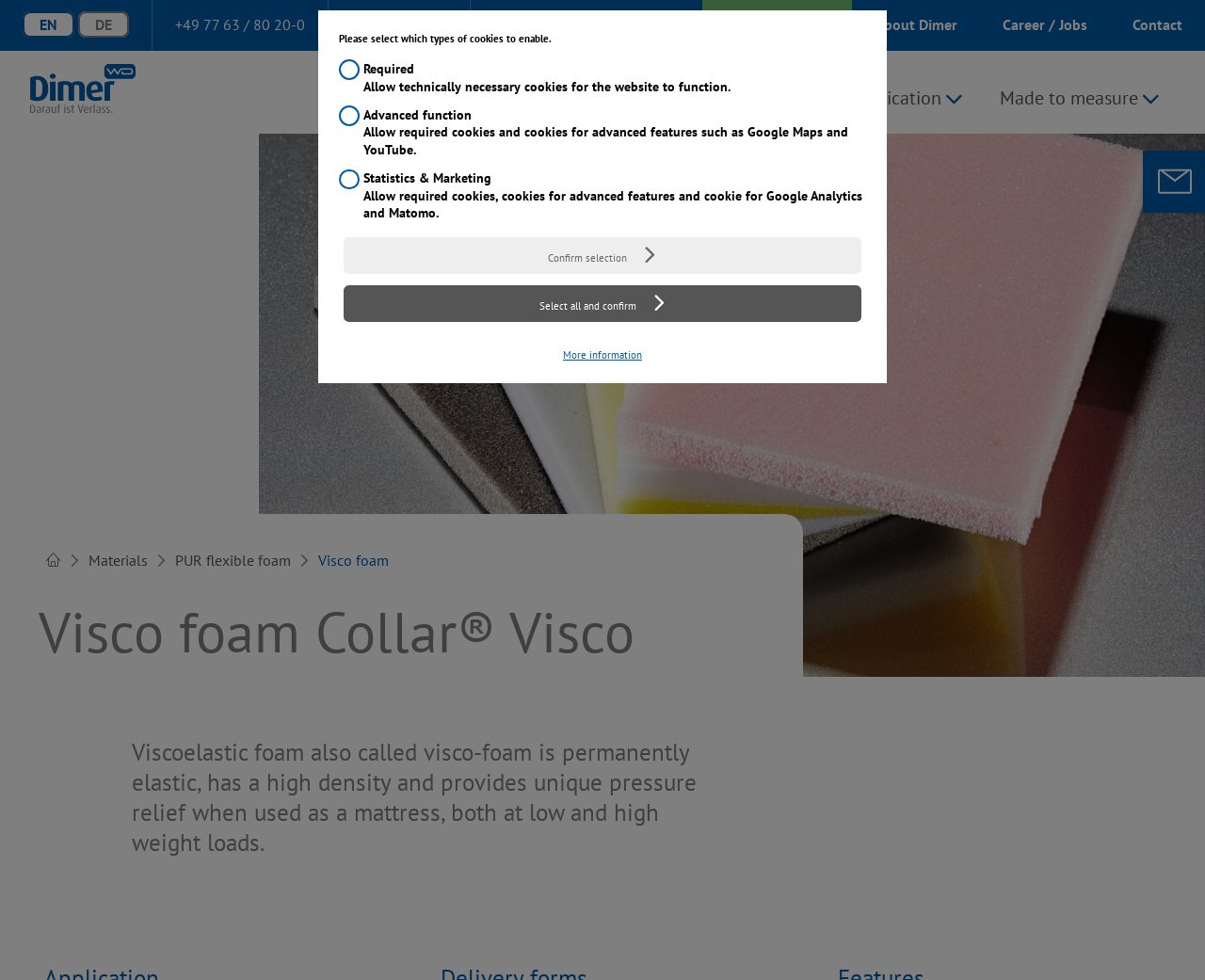Find the bounding box coordinates for the area that should be clicked to accomplish the instruction: "Contact Dimer via phone".

[0.127, 0.0, 0.273, 0.051]